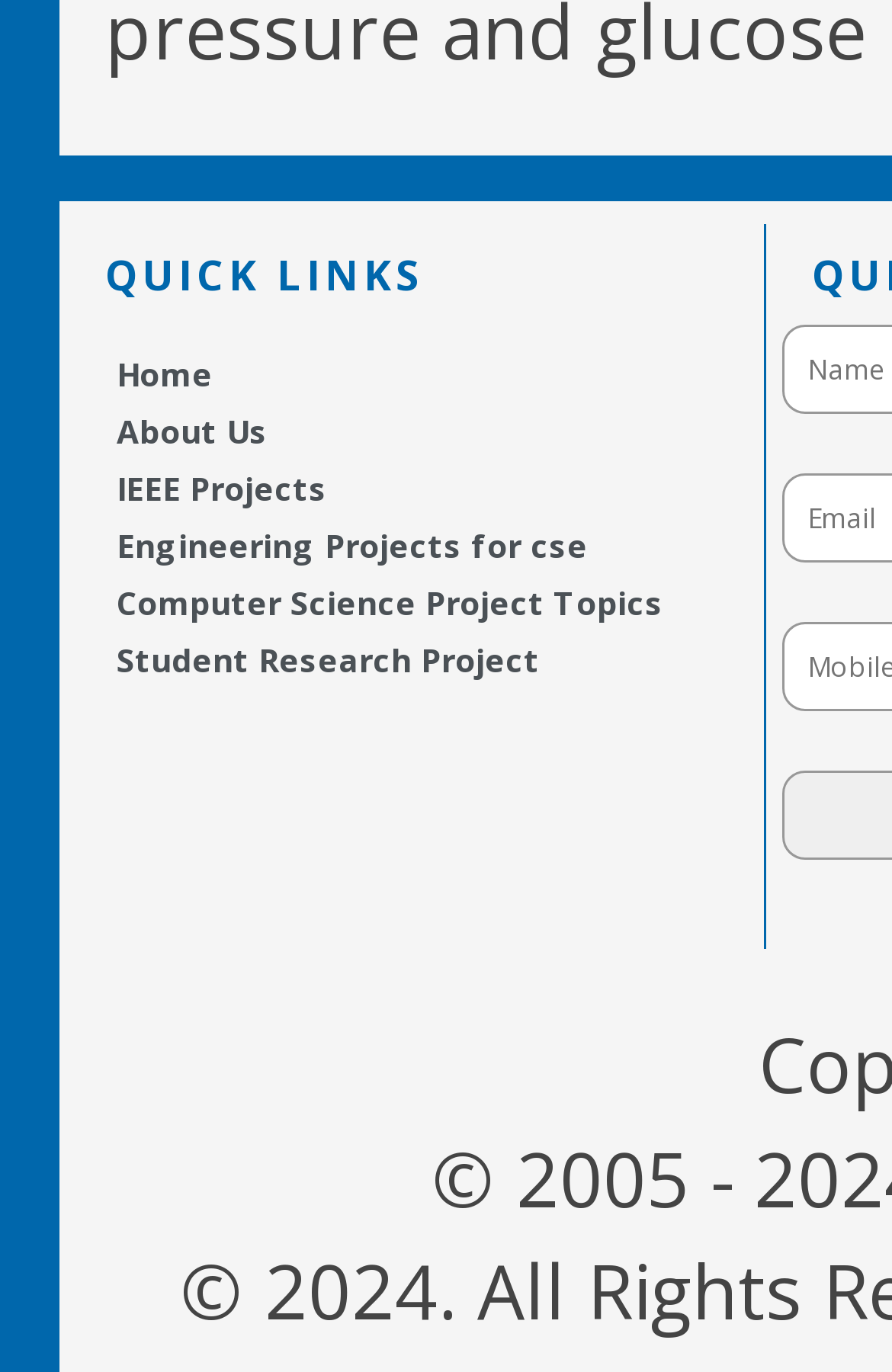What is the category of projects mentioned in the third link?
Using the information from the image, give a concise answer in one word or a short phrase.

IEEE